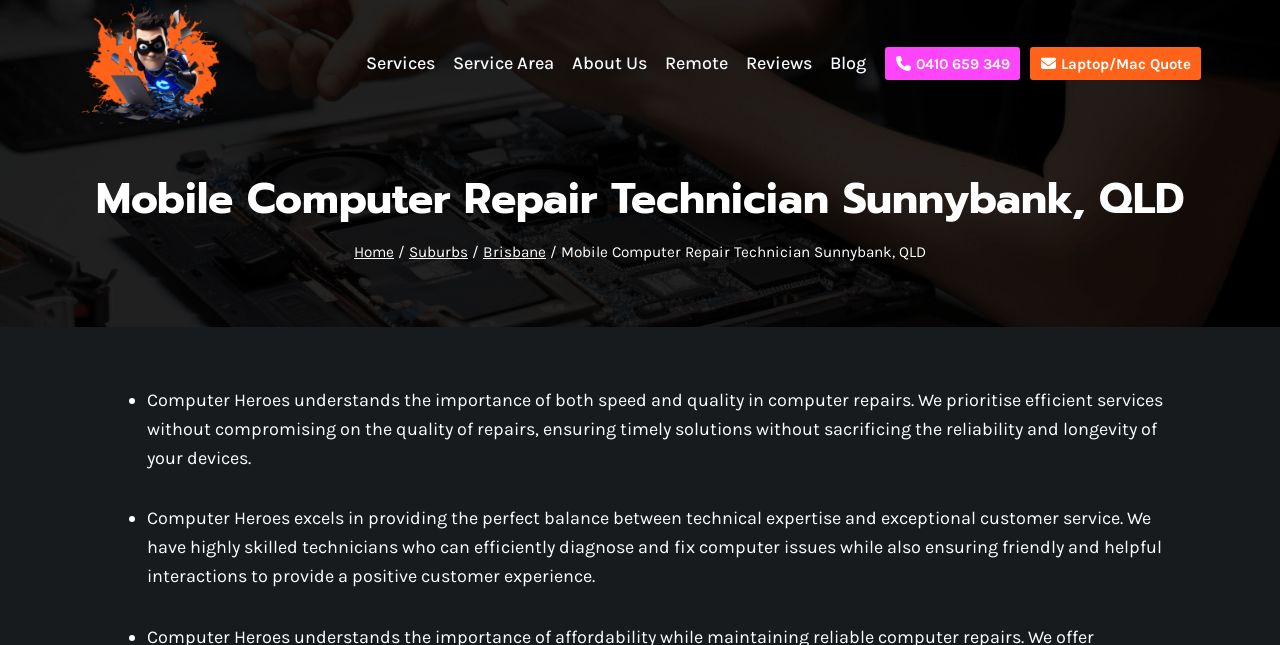Please find the bounding box coordinates of the section that needs to be clicked to achieve this instruction: "Click the 'About Us' link".

[0.44, 0.058, 0.512, 0.139]